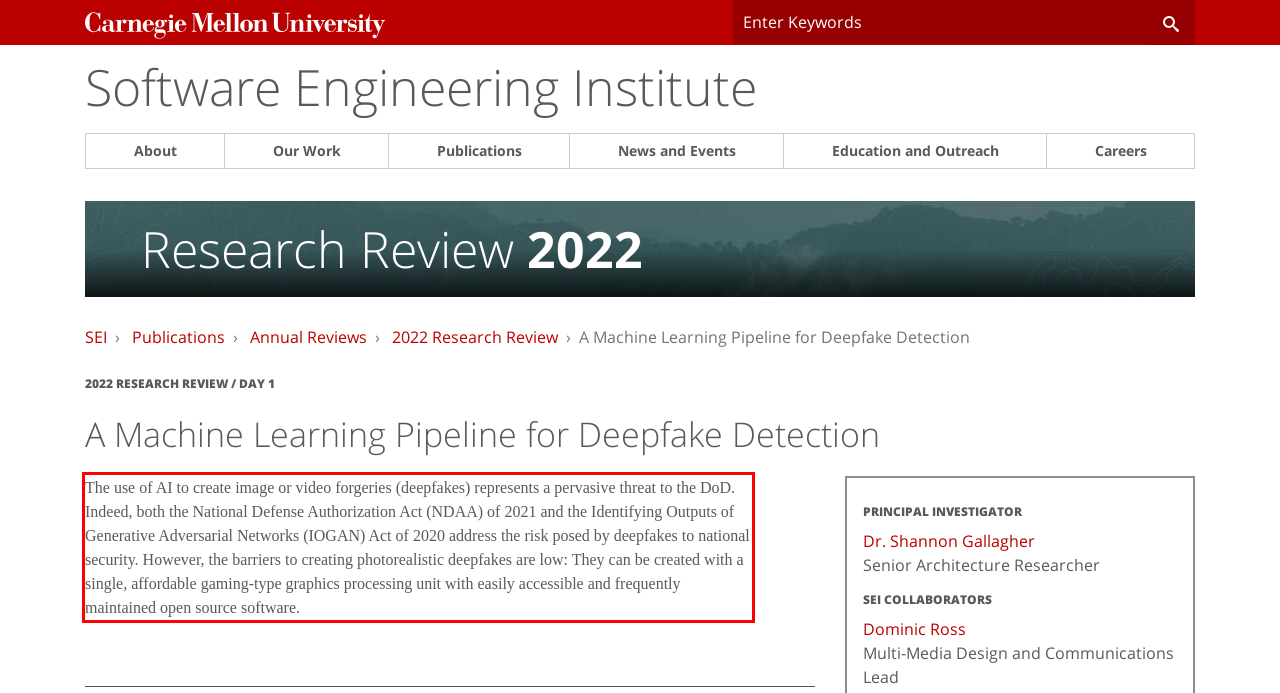View the screenshot of the webpage and identify the UI element surrounded by a red bounding box. Extract the text contained within this red bounding box.

The use of AI to create image or video forgeries (deepfakes) represents a pervasive threat to the DoD. Indeed, both the National Defense Authorization Act (NDAA) of 2021 and the Identifying Outputs of Generative Adversarial Networks (IOGAN) Act of 2020 address the risk posed by deepfakes to national security. However, the barriers to creating photorealistic deepfakes are low: They can be created with a single, affordable gaming-type graphics processing unit with easily accessible and frequently maintained open source software.